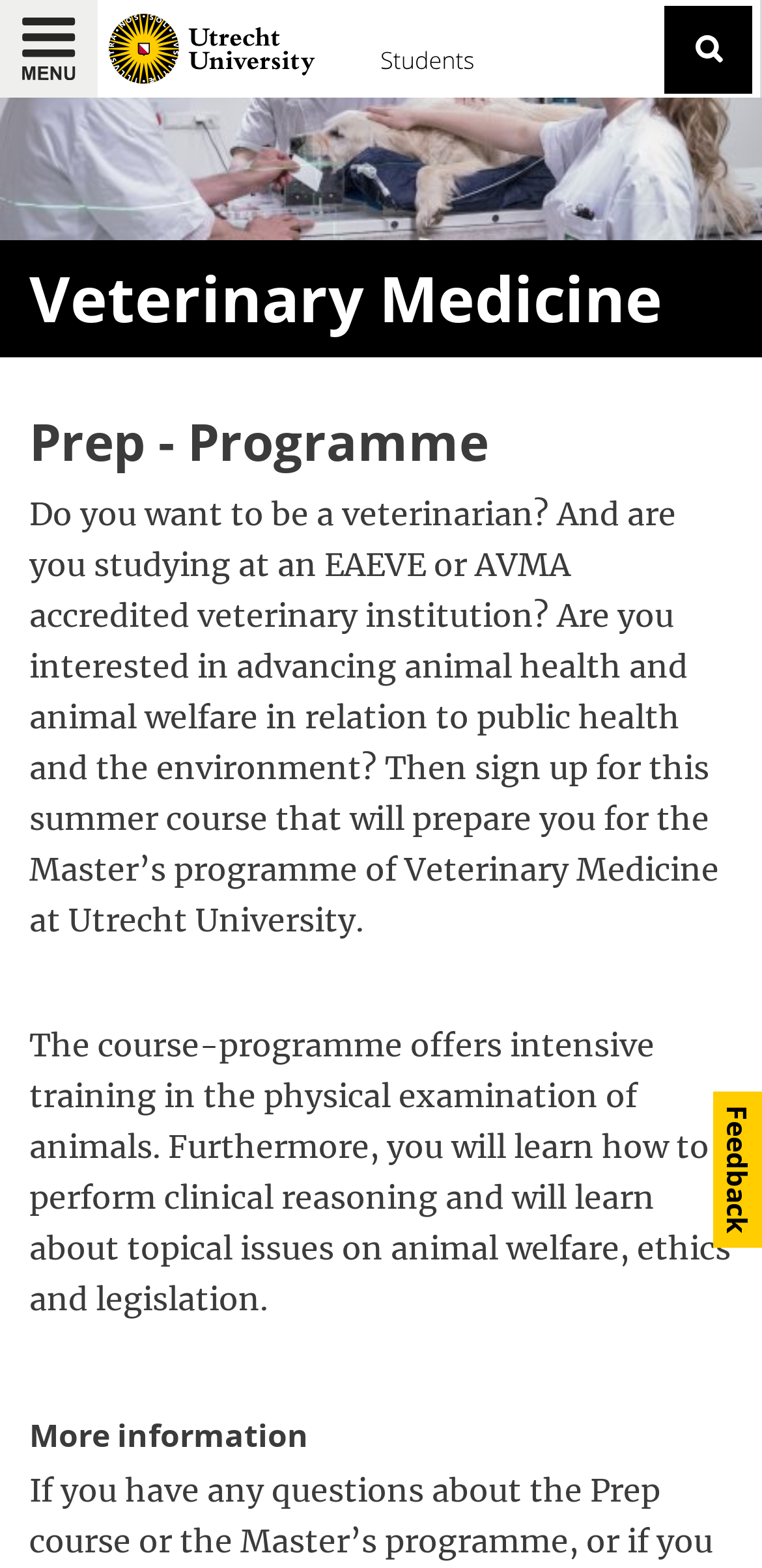Summarize the webpage comprehensively, mentioning all visible components.

The webpage is about the Prep programme in Veterinary Medicine at Utrecht University. At the top left corner, there is a "Skip to main content" link, followed by a "Menu" button. To the right of the menu button, the Students UU logo is displayed, which is also a link to the homepage. 

On the top right corner, there is a "SEARCH" button. Below the top navigation bar, a banner image related to Veterinary Medicine is displayed across the full width of the page. 

The main content area is divided into sections. The first section has a heading "Veterinary Medicine" followed by a link with the same text. Below this, there is a subheading "Prep - Programme" with a brief description of the programme, which is a summer course that prepares students for the Master's programme of Veterinary Medicine at Utrecht University. The description also mentions the course content, including physical examination of animals, clinical reasoning, and topics on animal welfare, ethics, and legislation.

Further down, there is a section with a heading "More information". At the bottom right corner, there is a "Feedback" section with a link to provide feedback.